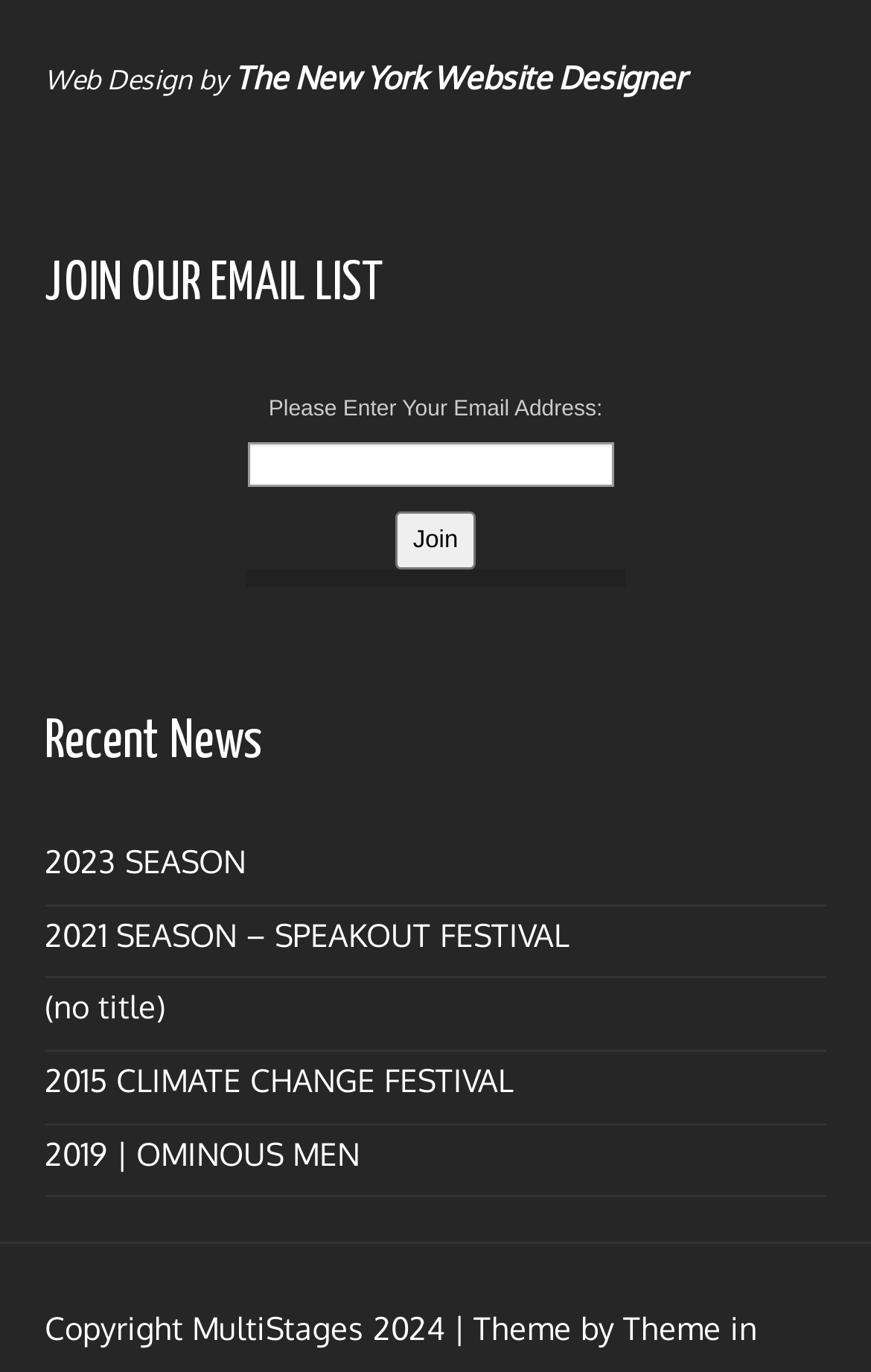Provide a thorough and detailed response to the question by examining the image: 
What is the purpose of the textbox?

The textbox is located in a table cell with the text 'Please Enter Your Email Address:  Join', suggesting that it is used to enter an email address. The presence of a 'Join' button nearby further supports this conclusion.